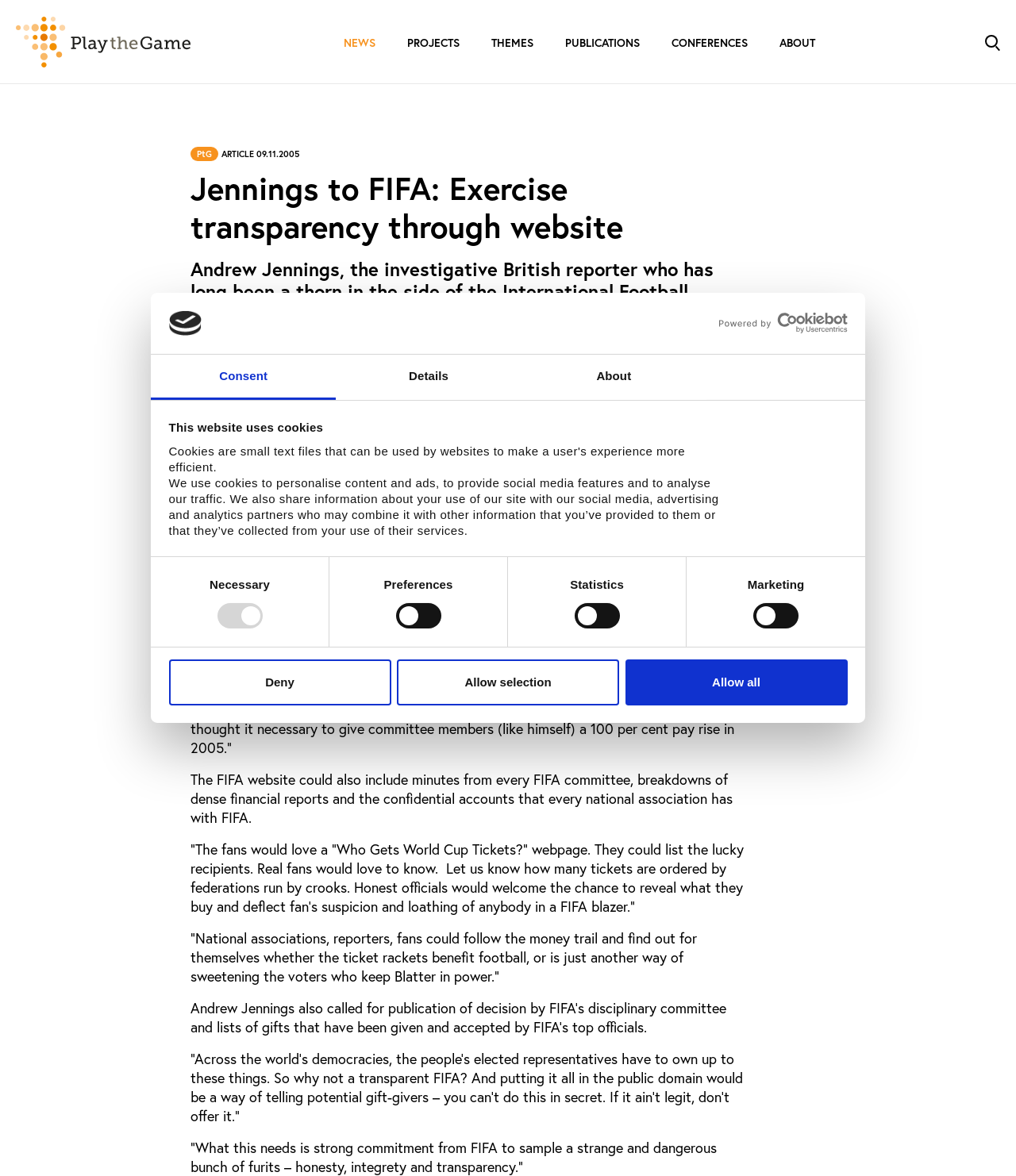Provide a short answer to the following question with just one word or phrase: What is the purpose of the website?

Exercise transparency